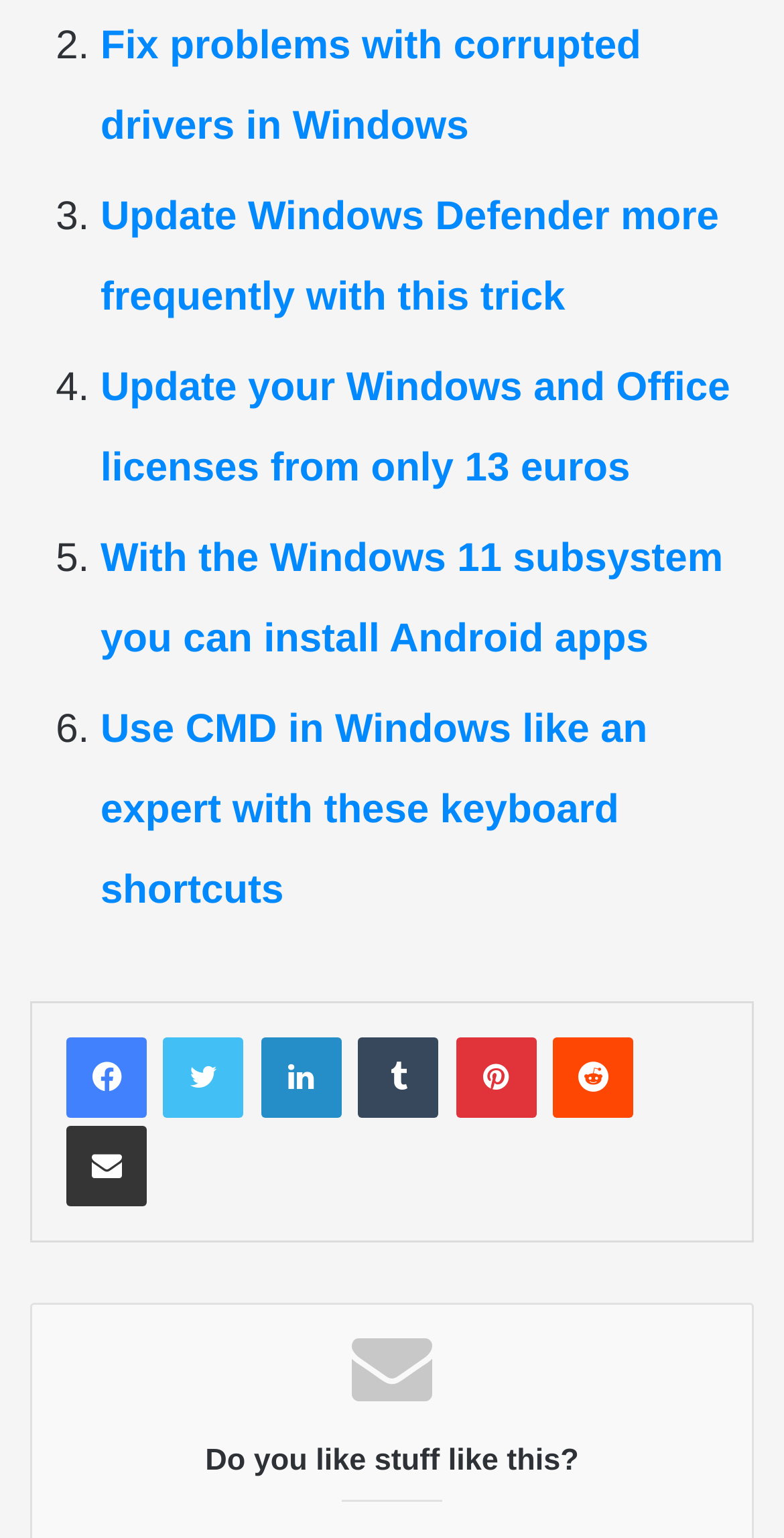What is the topic of the first link?
Using the information from the image, answer the question thoroughly.

I looked at the first link in the list and read its text, which is 'Fix problems with corrupted drivers in Windows', so the topic is about fixing corrupted drivers in Windows.